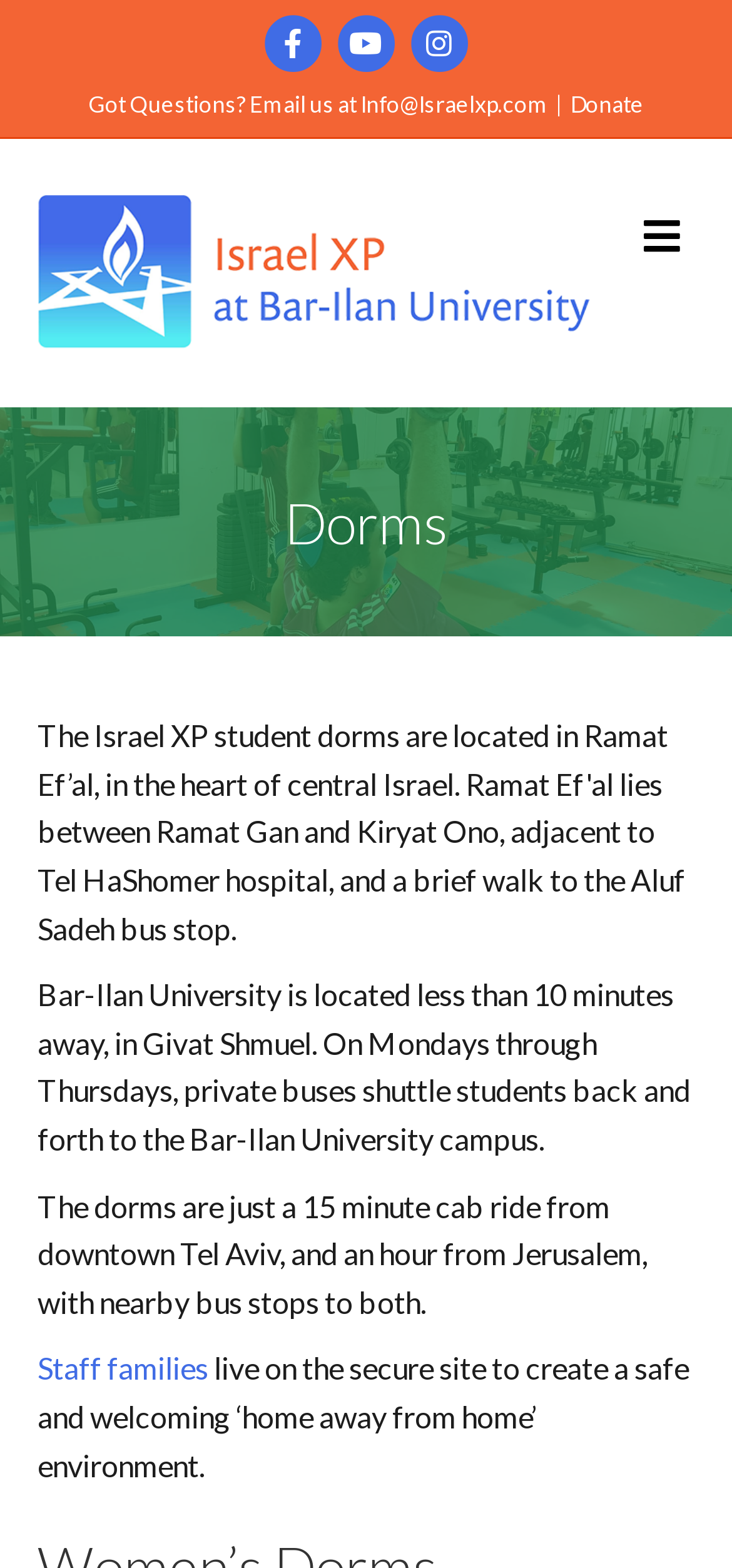Please give a concise answer to this question using a single word or phrase: 
How many social media platforms are linked on the webpage?

3